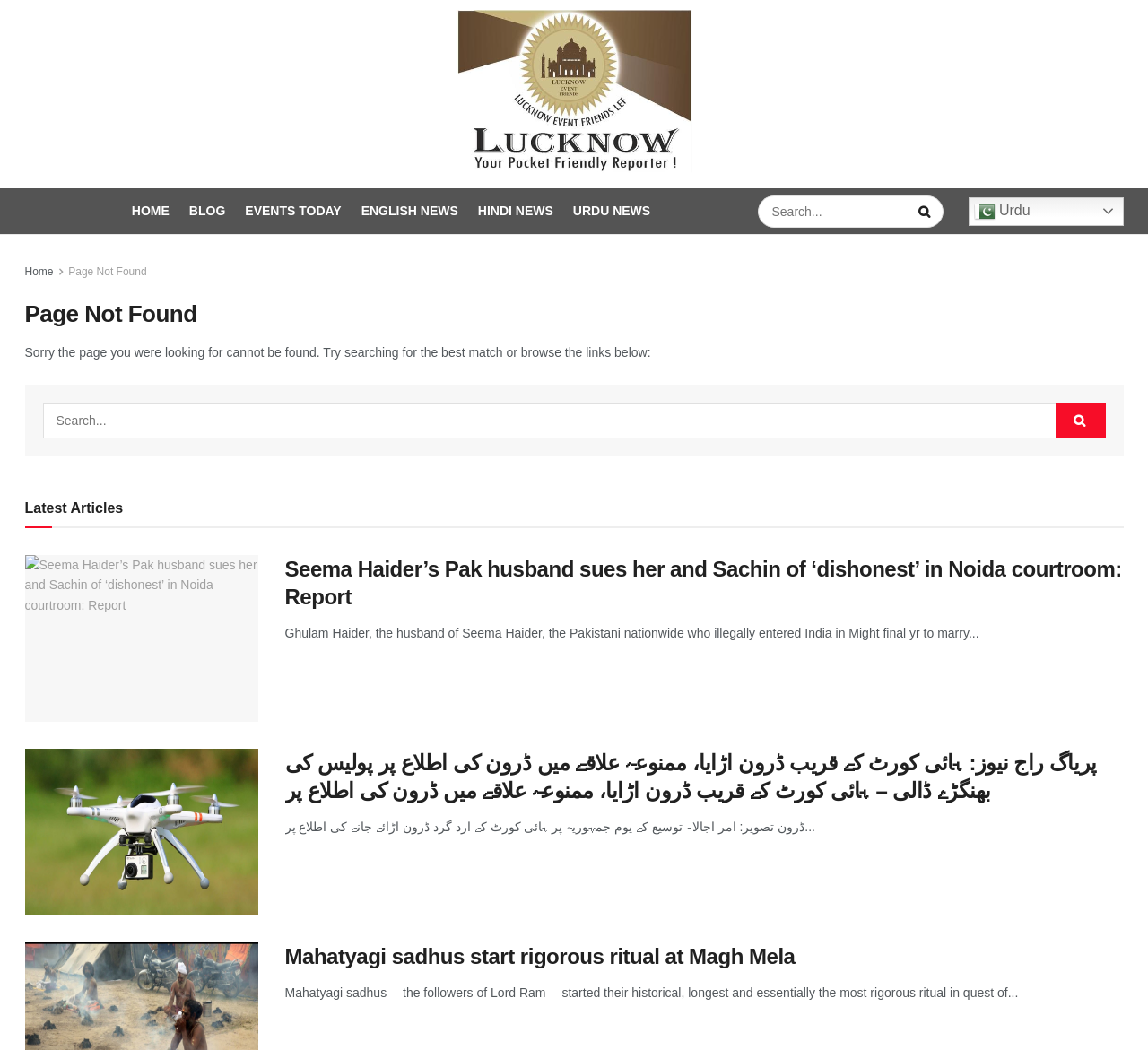Generate the text of the webpage's primary heading.

Page Not Found